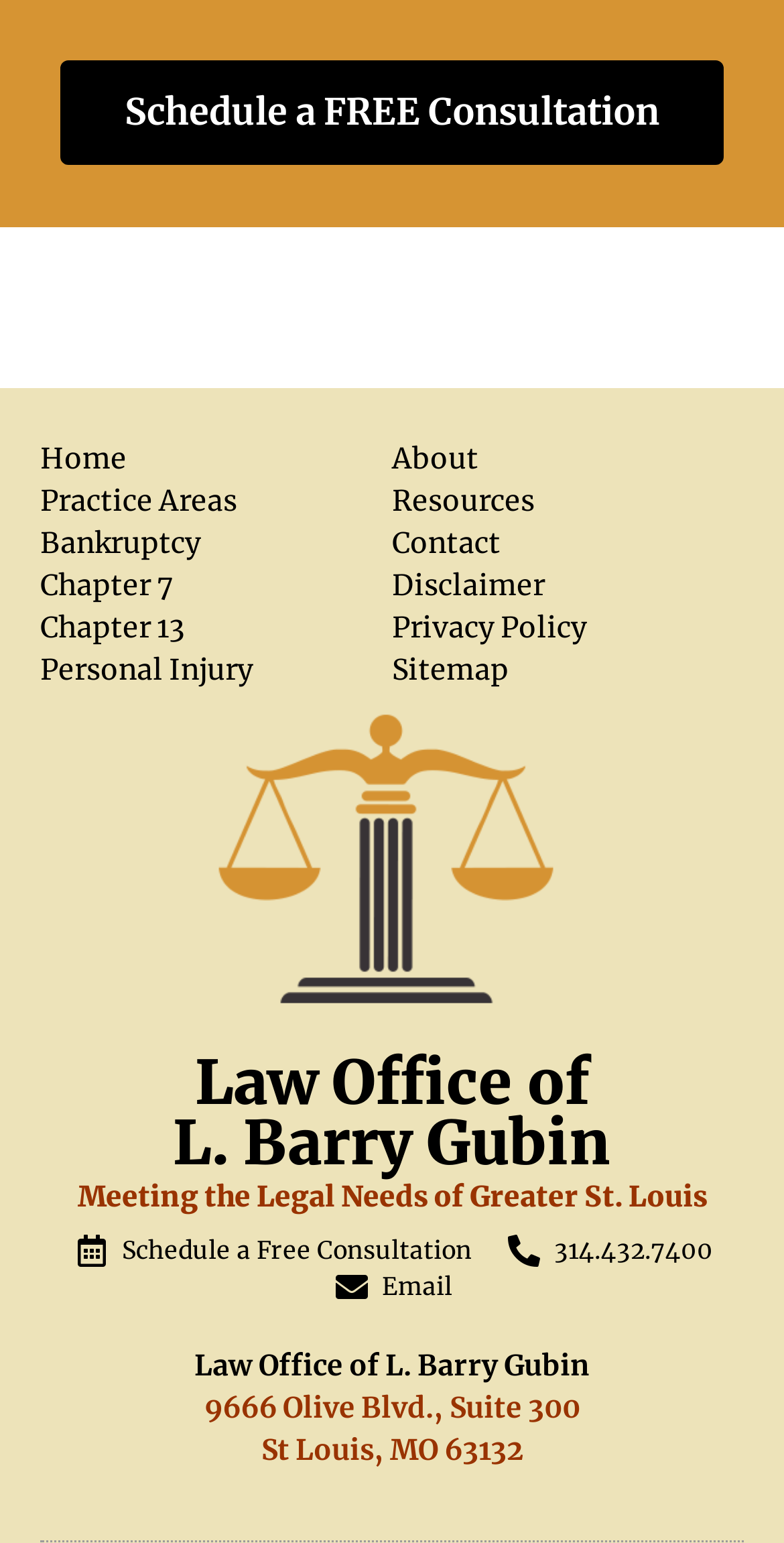Locate the bounding box coordinates of the element that needs to be clicked to carry out the instruction: "View chapter 7 information". The coordinates should be given as four float numbers ranging from 0 to 1, i.e., [left, top, right, bottom].

[0.051, 0.366, 0.5, 0.394]